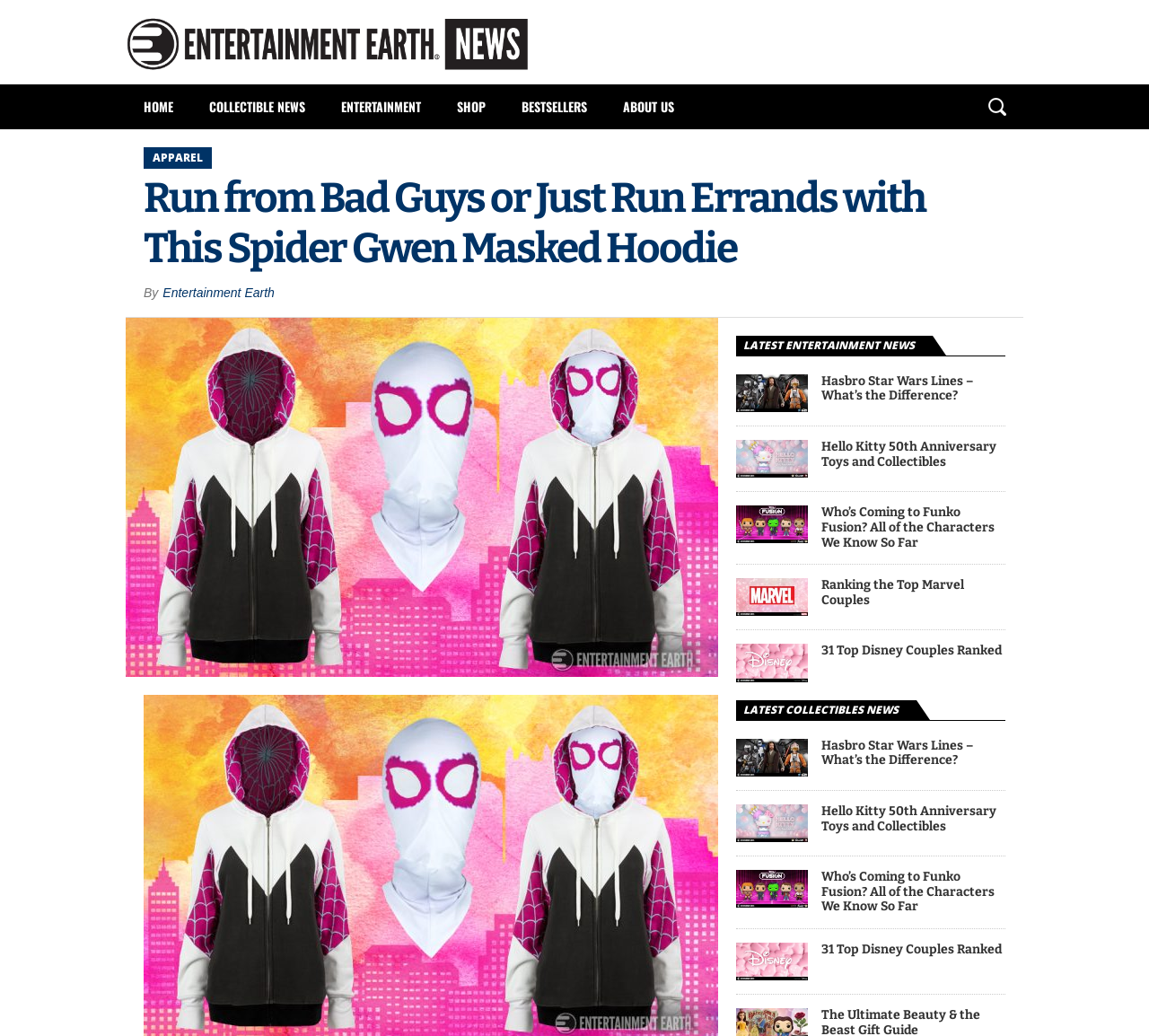Generate a thorough explanation of the webpage's elements.

This webpage is primarily about a Marvel Spider-Gwen Hoodie With Mask, with a focus on entertainment news and collectibles. At the top, there is a navigation menu with links to "HOME", "COLLECTIBLE NEWS", "ENTERTAINMENT", "SHOP", "BESTSELLERS", and "ABOUT US". Below the navigation menu, there is a heading that reads "APPAREL" and another heading that reads "Run from Bad Guys or Just Run Errands with This Spider Gwen Masked Hoodie", which is the main title of the page.

To the right of the main title, there is an image of the Spider-Gwen Hoodie With Mask. Below the image, there is a line of text that reads "By Entertainment Earth". The main content of the page is divided into two sections: "LATEST ENTERTAINMENT NEWS" and "LATEST COLLECTIBLES NEWS". Each section contains several links to news articles, with titles such as "Hasbro Star Wars Lines – What’s the Difference?", "Hello Kitty 50th Anniversary Toys and Collectibles", and "Ranking the Top Marvel Couples". These links are duplicated, with the same titles and URLs, but with slightly different positions on the page.

There are a total of 7 news article links in the "LATEST ENTERTAINMENT NEWS" section and 5 news article links in the "LATEST COLLECTIBLES NEWS" section. The news article links are arranged in a vertical column, with the most recent articles at the top. At the top left of the page, there is a link to "Entertainment Earth News" with a small image next to it.